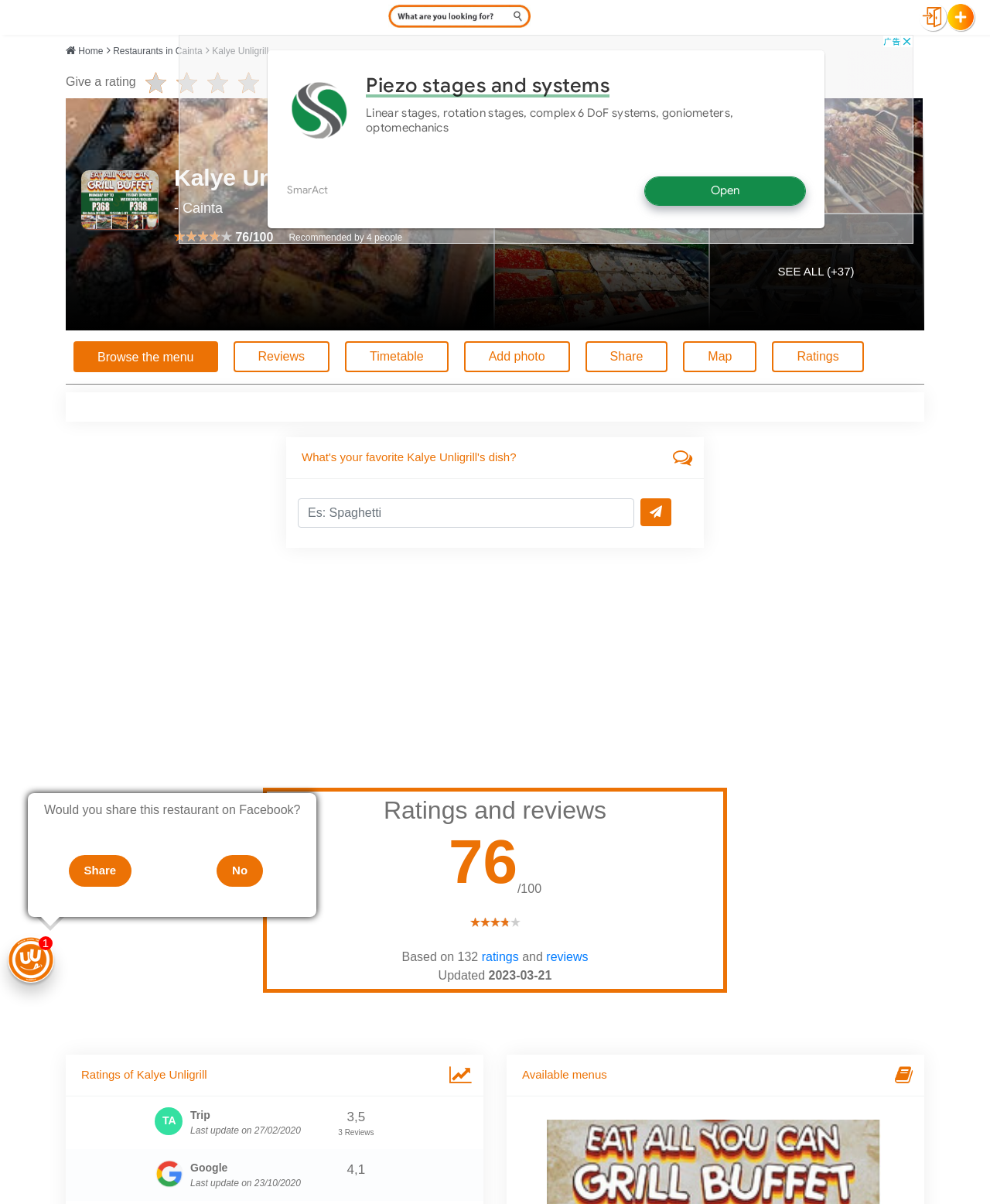Given the element description SEE ALL (+37), identify the bounding box coordinates for the UI element on the webpage screenshot. The format should be (top-left x, top-left y, bottom-right x, bottom-right y), with values between 0 and 1.

[0.717, 0.178, 0.932, 0.273]